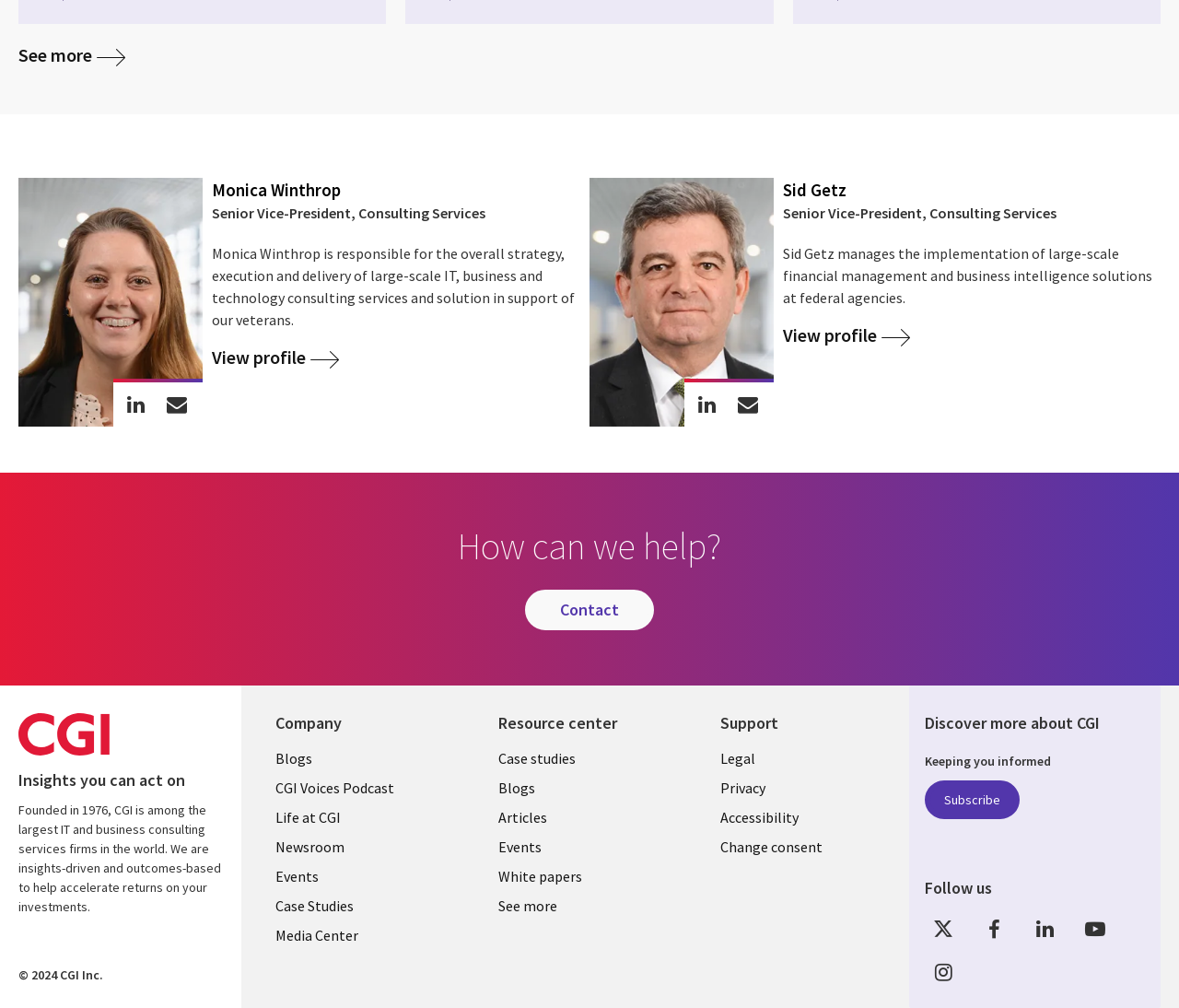Using the information from the screenshot, answer the following question thoroughly:
What social media platforms can users follow the company on?

The social media links are located at the bottom right corner of the webpage, and they include icons for Twitter, Facebook, LinkedIn, YouTube, and Instagram. These links allow users to follow the company on their preferred social media platforms.